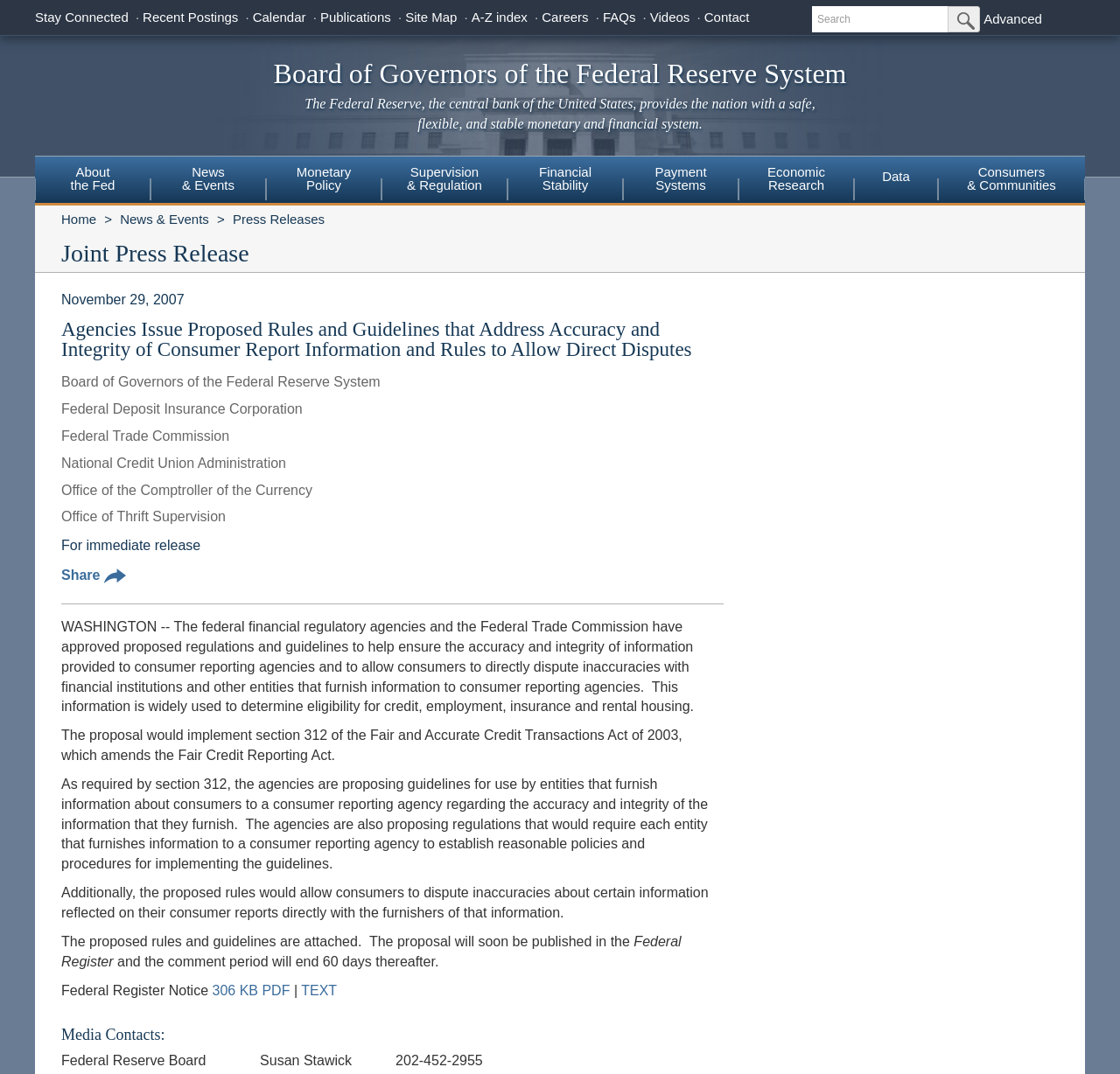Specify the bounding box coordinates of the area to click in order to execute this command: 'Contact us'. The coordinates should consist of four float numbers ranging from 0 to 1, and should be formatted as [left, top, right, bottom].

[0.629, 0.009, 0.669, 0.023]